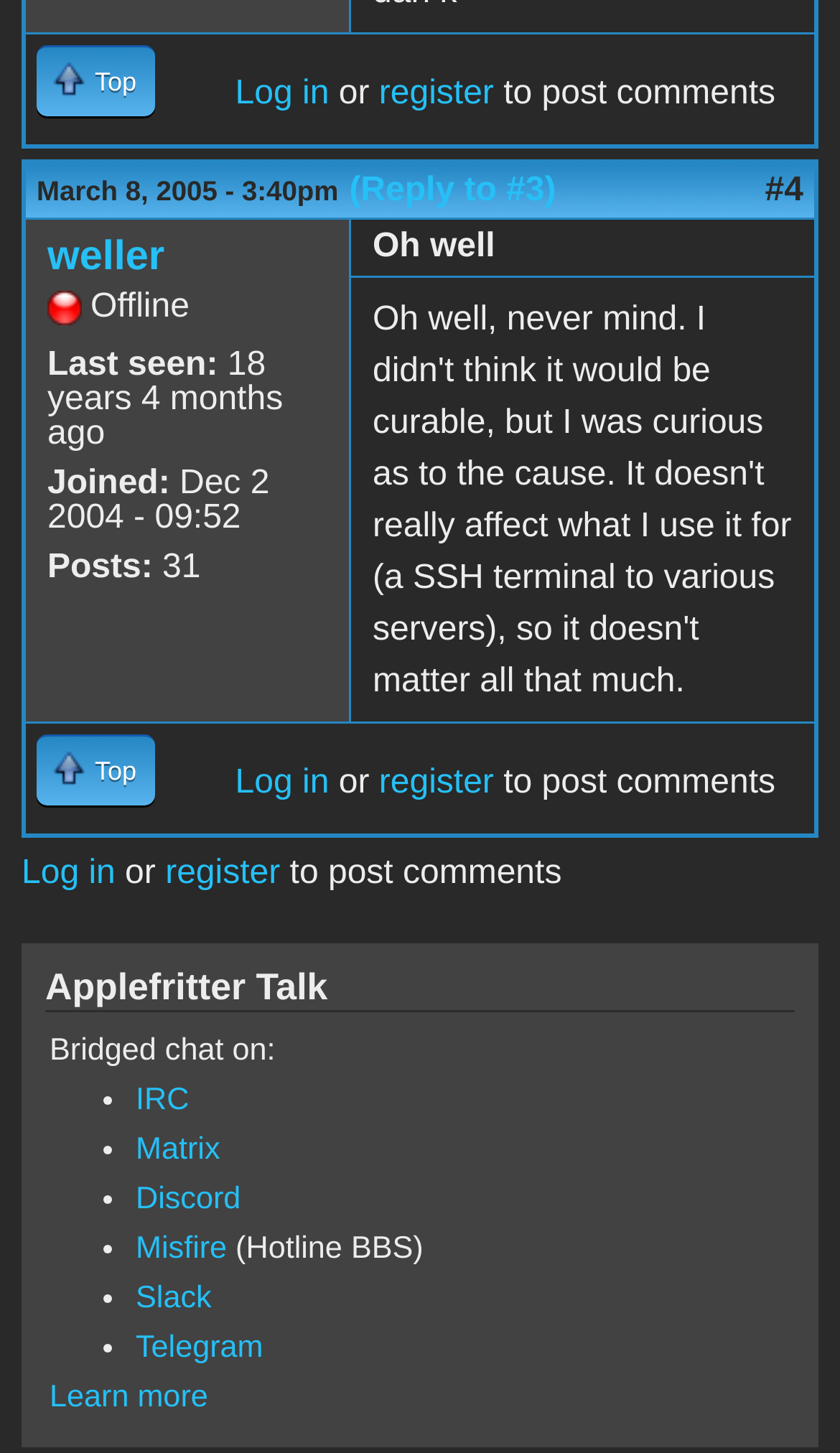Extract the bounding box of the UI element described as: "Log in".

[0.026, 0.588, 0.137, 0.614]